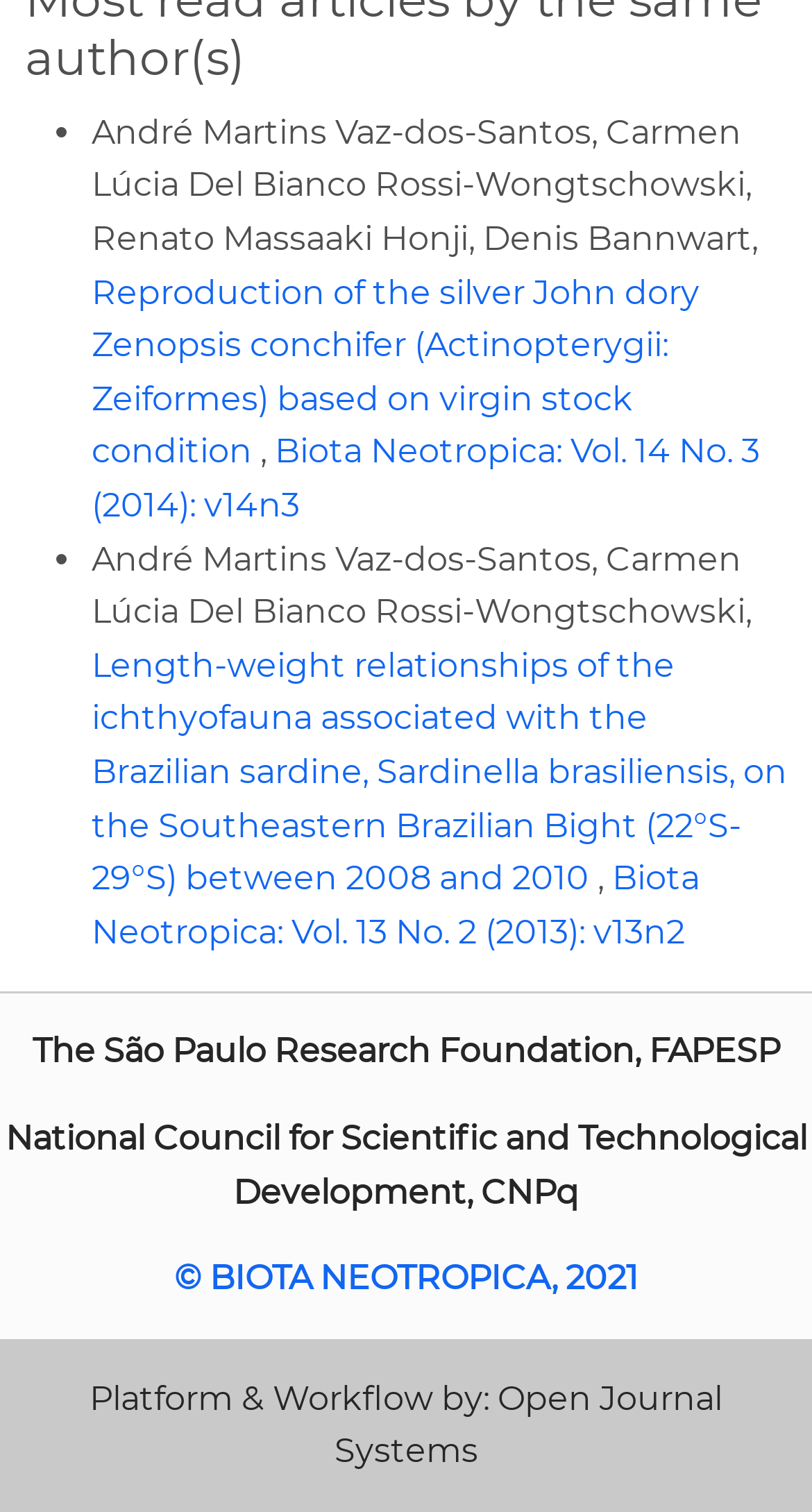What is the volume and issue number of the journal 'Biota Neotropica' mentioned? Observe the screenshot and provide a one-word or short phrase answer.

Vol. 14 No. 3